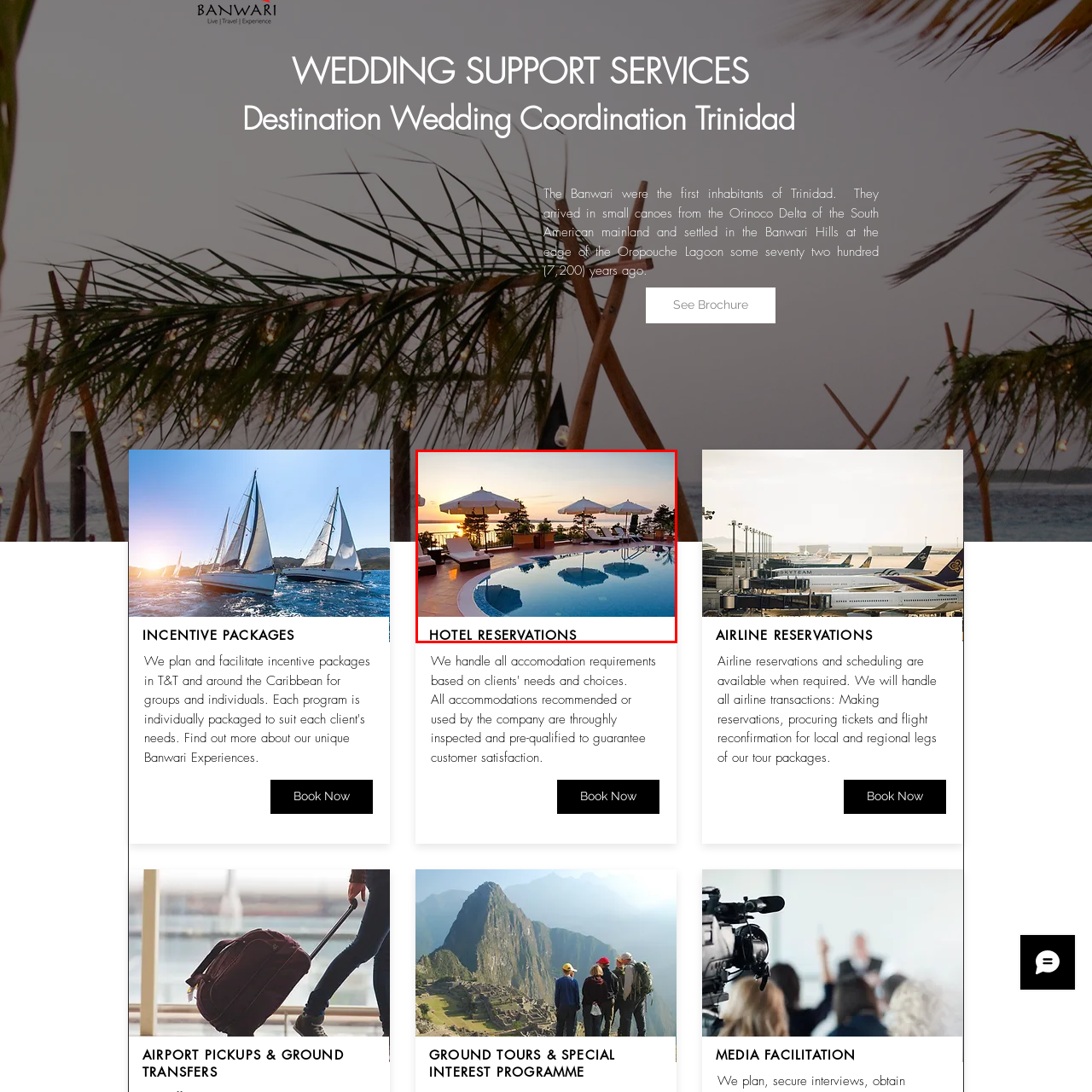Please concentrate on the part of the image enclosed by the red bounding box and answer the following question in detail using the information visible: What is the purpose of the lounge chairs?

The lounge chairs are 'inviting guests to relax and unwind', suggesting that their purpose is to provide a comfortable place for guests to rest and relax.